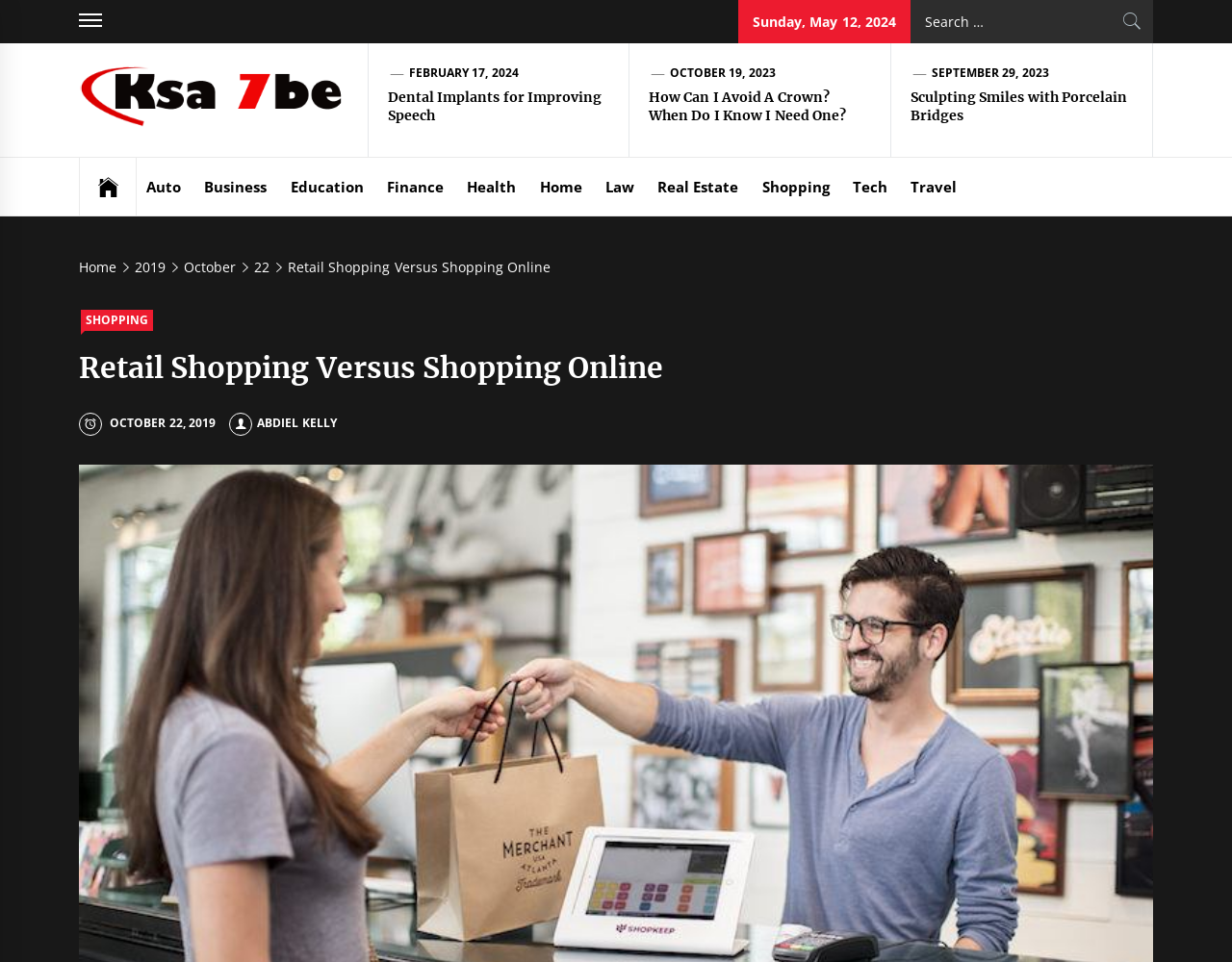Given the element description, predict the bounding box coordinates in the format (top-left x, top-left y, bottom-right x, bottom-right y). Make sure all values are between 0 and 1. Here is the element description: Sculpting Smiles with Porcelain Bridges

[0.739, 0.092, 0.915, 0.129]